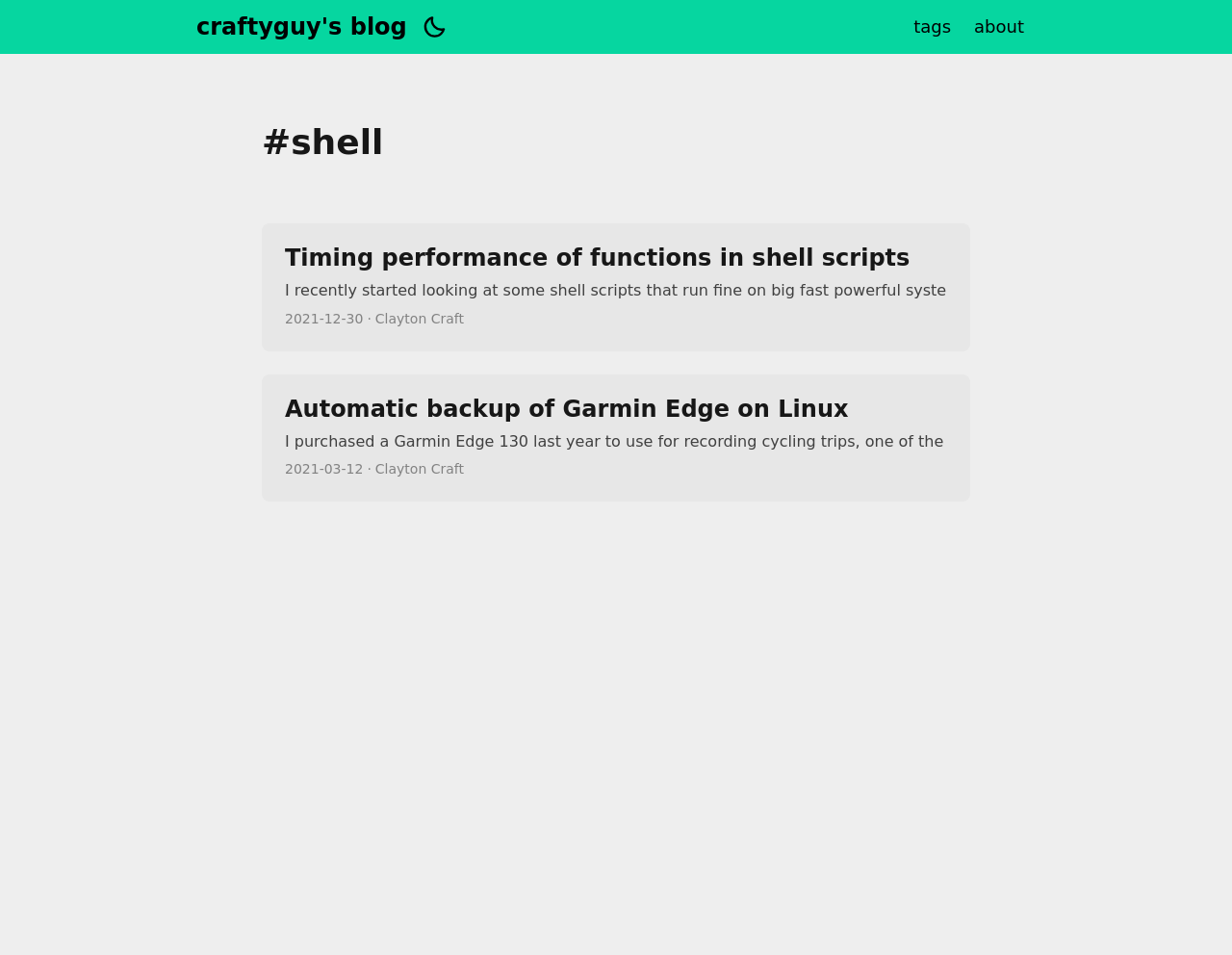Based on the description "parent_node: craftyguy's blog aria-label="Dark"", find the bounding box of the specified UI element.

[0.343, 0.016, 0.362, 0.04]